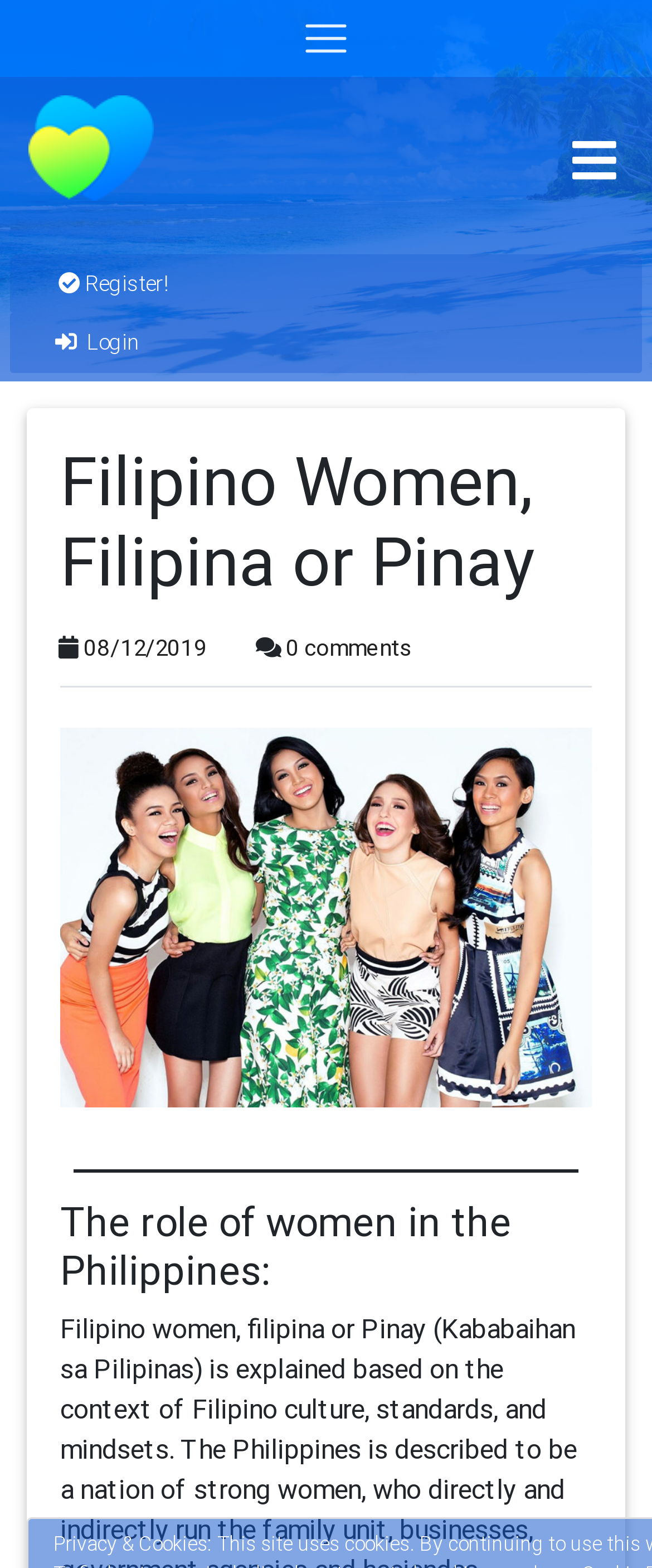Create a detailed description of the webpage's content and layout.

The webpage is about Filipino women, specifically their role in the Philippines and their characteristics in relationships. At the top left, there is a button labeled "Menu" that controls the navbarTopContent. Next to it, there is a link to "You and Me dating site" with an accompanying image. On the top right, there is another "Menu" button that controls the navbarPrimarymenu.

Below the top navigation, there are two links: "Register!" and "Login". Underneath these links, there is a header section with a heading that reads "Filipino Women, Filipina or Pinay". This heading is centered at the top of the main content area.

The main content area is divided into sections. The first section has a link with a date "08/12/2019" and a time indicator. Next to it, there is a link that reads "0 comments". Below these links, there is a horizontal separator line.

The next section has a heading that reads "The role of women in the Philippines:". This section likely contains the main article or content about the topic. Overall, the webpage has a simple layout with a focus on the main content area, which discusses the characteristics and roles of Filipino women.